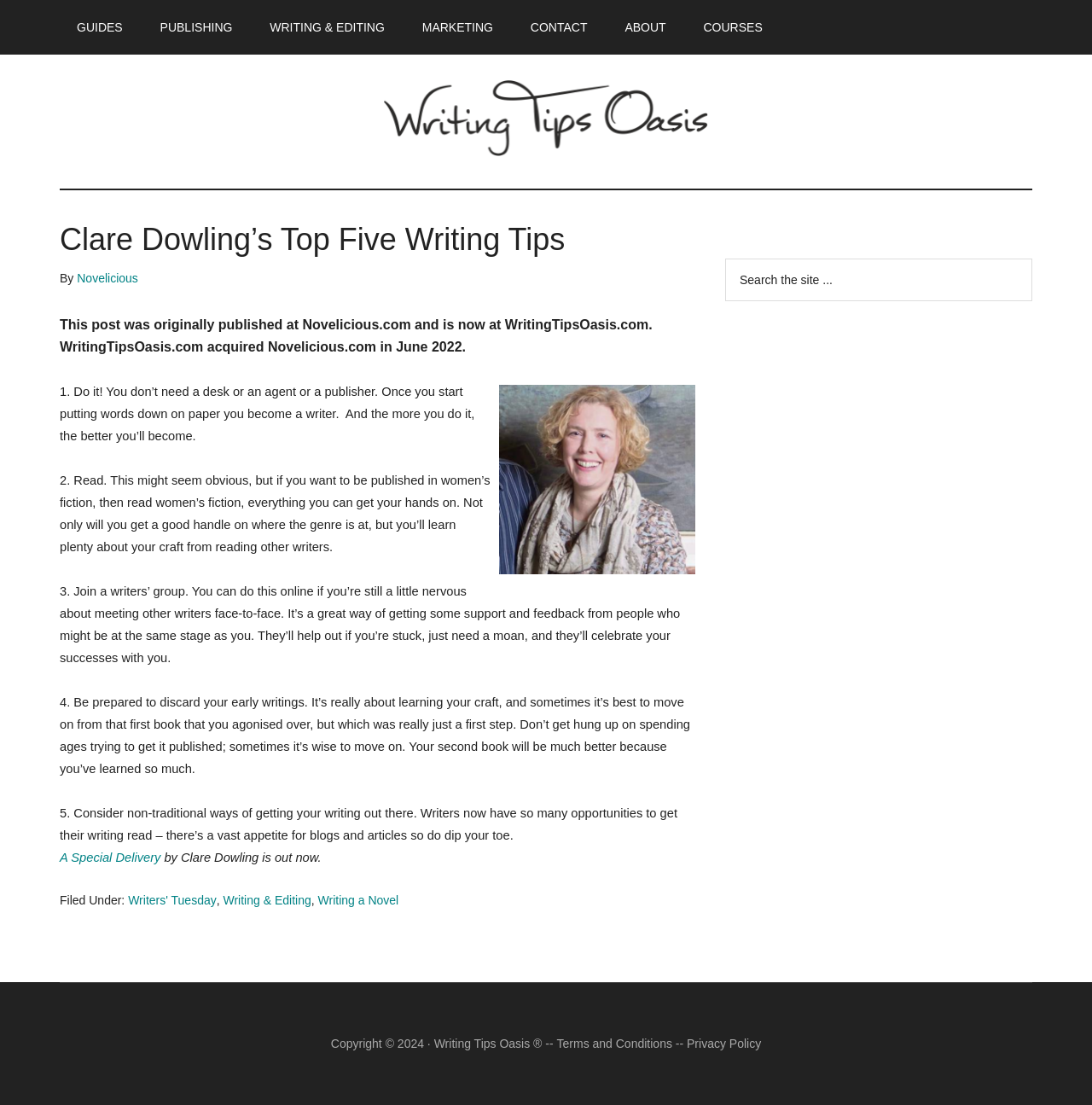Find the bounding box coordinates for the area you need to click to carry out the instruction: "Go to the 'CONTACT' page". The coordinates should be four float numbers between 0 and 1, indicated as [left, top, right, bottom].

[0.47, 0.0, 0.554, 0.049]